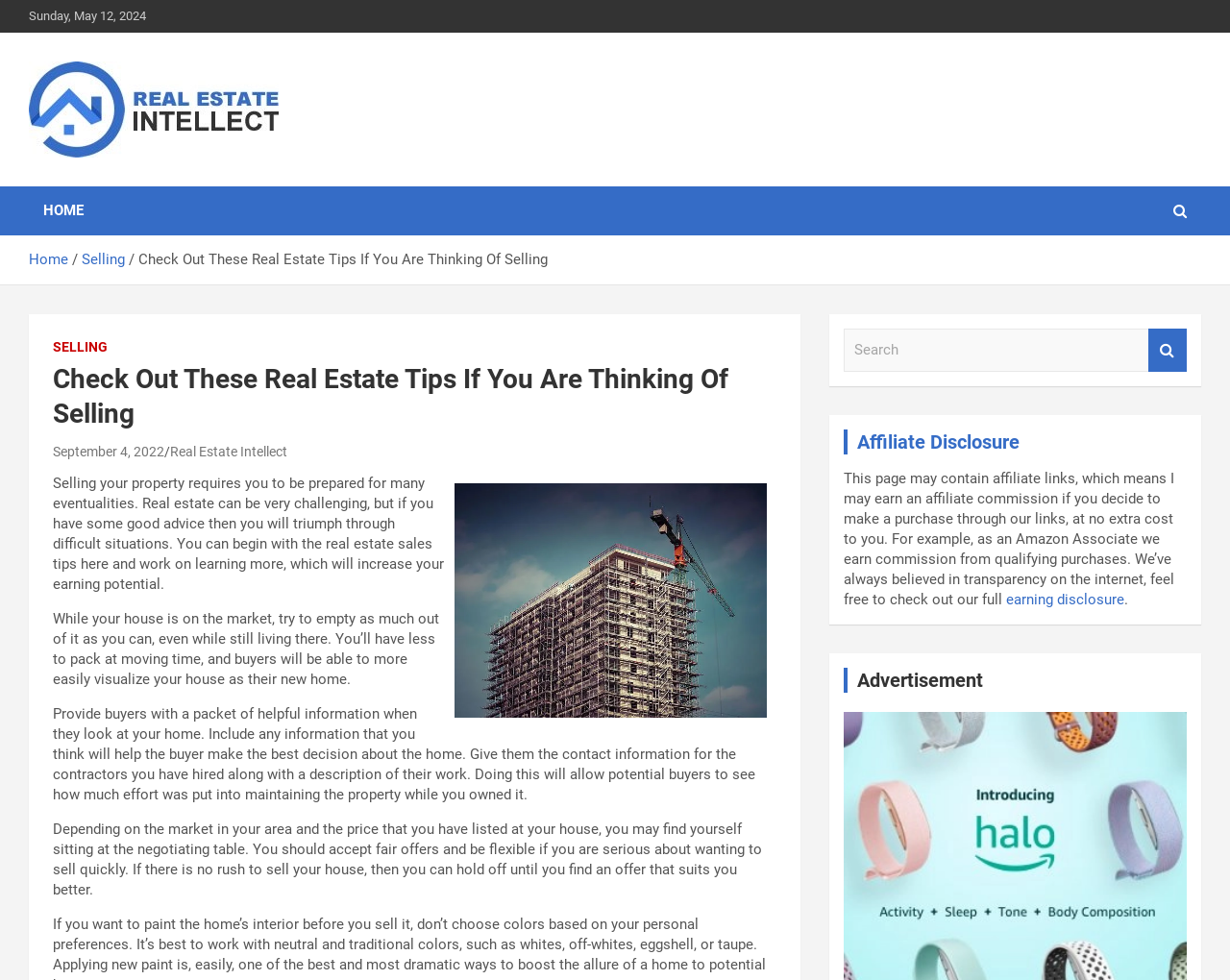Please extract the webpage's main title and generate its text content.

Check Out These Real Estate Tips If You Are Thinking Of Selling